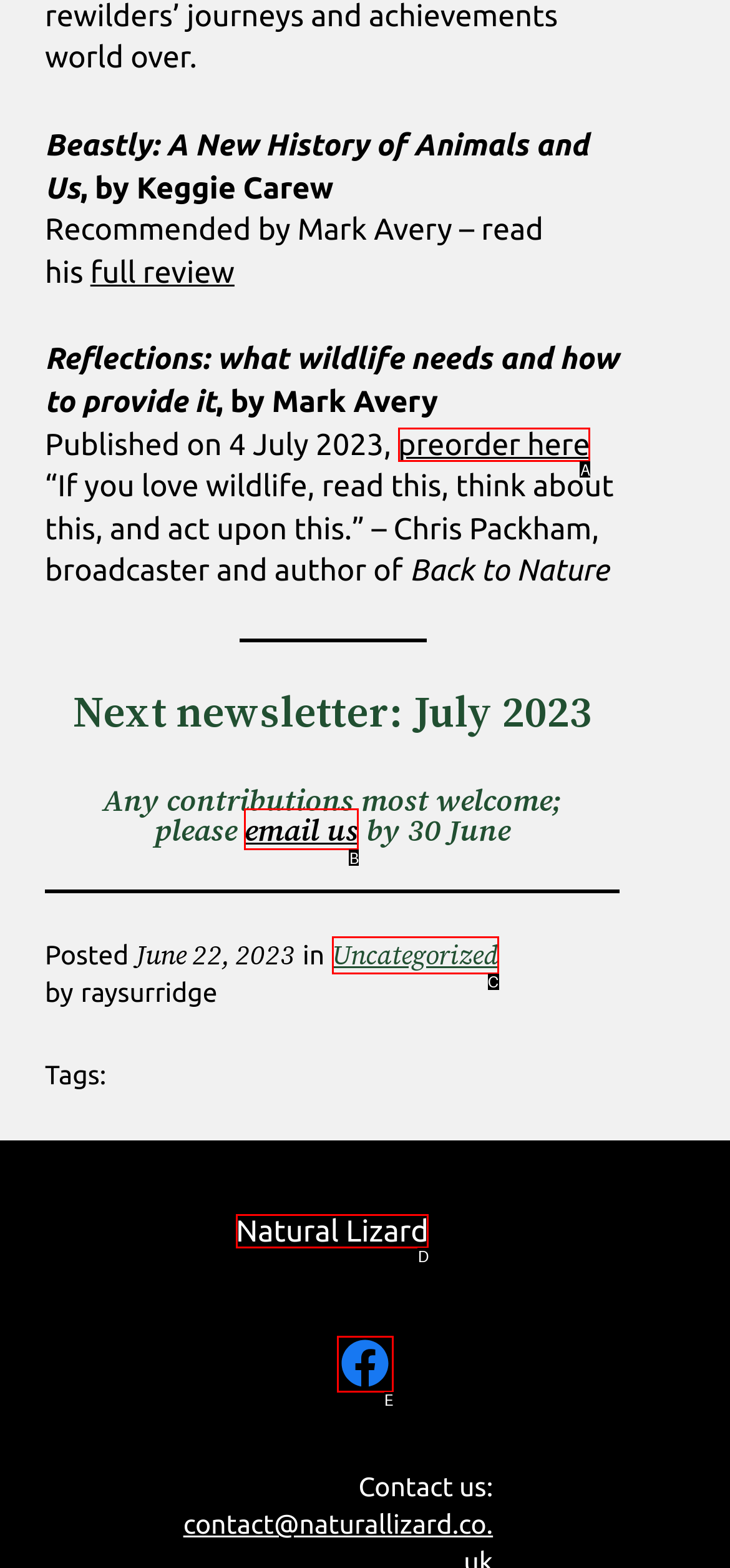Tell me which one HTML element best matches the description: Facebook Answer with the option's letter from the given choices directly.

E